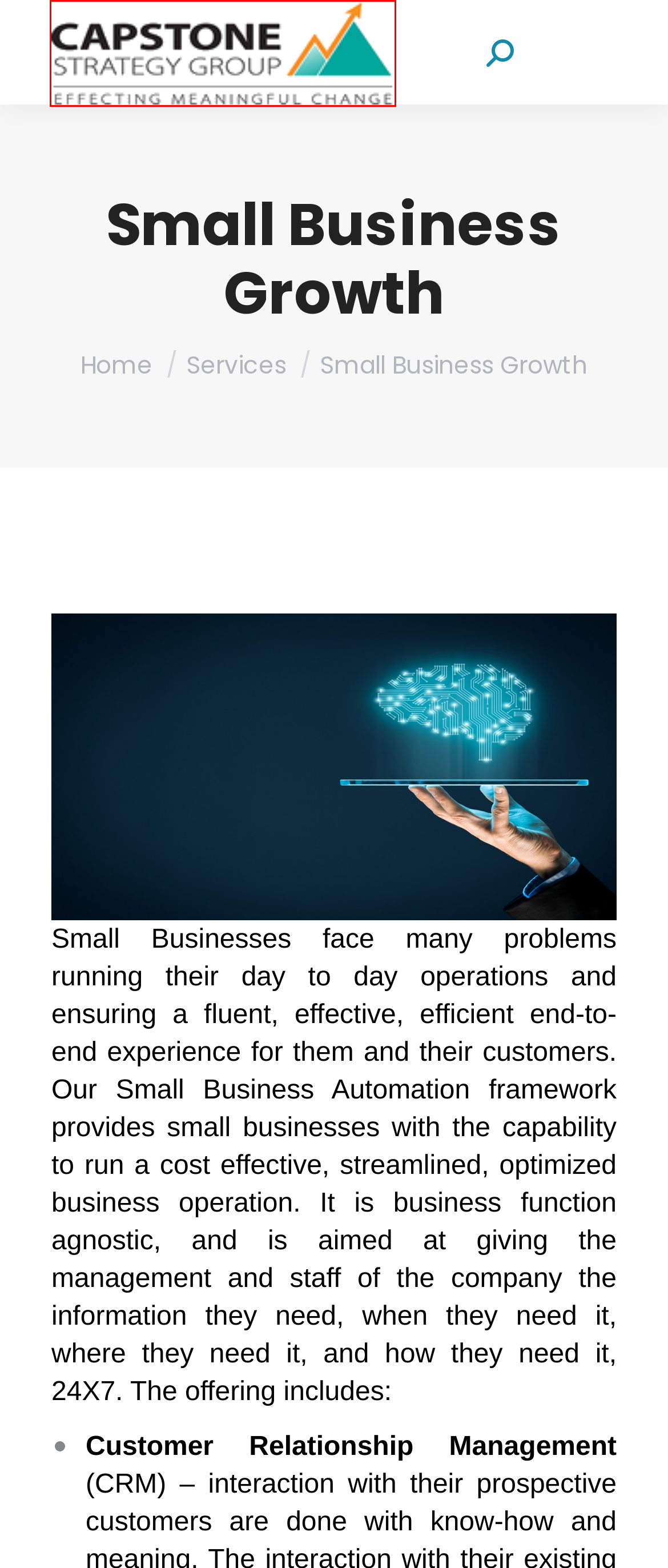Inspect the provided webpage screenshot, concentrating on the element within the red bounding box. Select the description that best represents the new webpage after you click the highlighted element. Here are the candidates:
A. Robotic Process Automation – Capstone Strategy Group
B. Contact – Capstone Strategy Group
C. Industries – Capstone Strategy Group
D. Digital Transformation – Capstone Strategy Group
E. Capstone Strategy Group – Own the future
F. Careers – Capstone Strategy Group
G. Uses Cases – Capstone Strategy Group
H. Process Improvement – Capstone Strategy Group

E